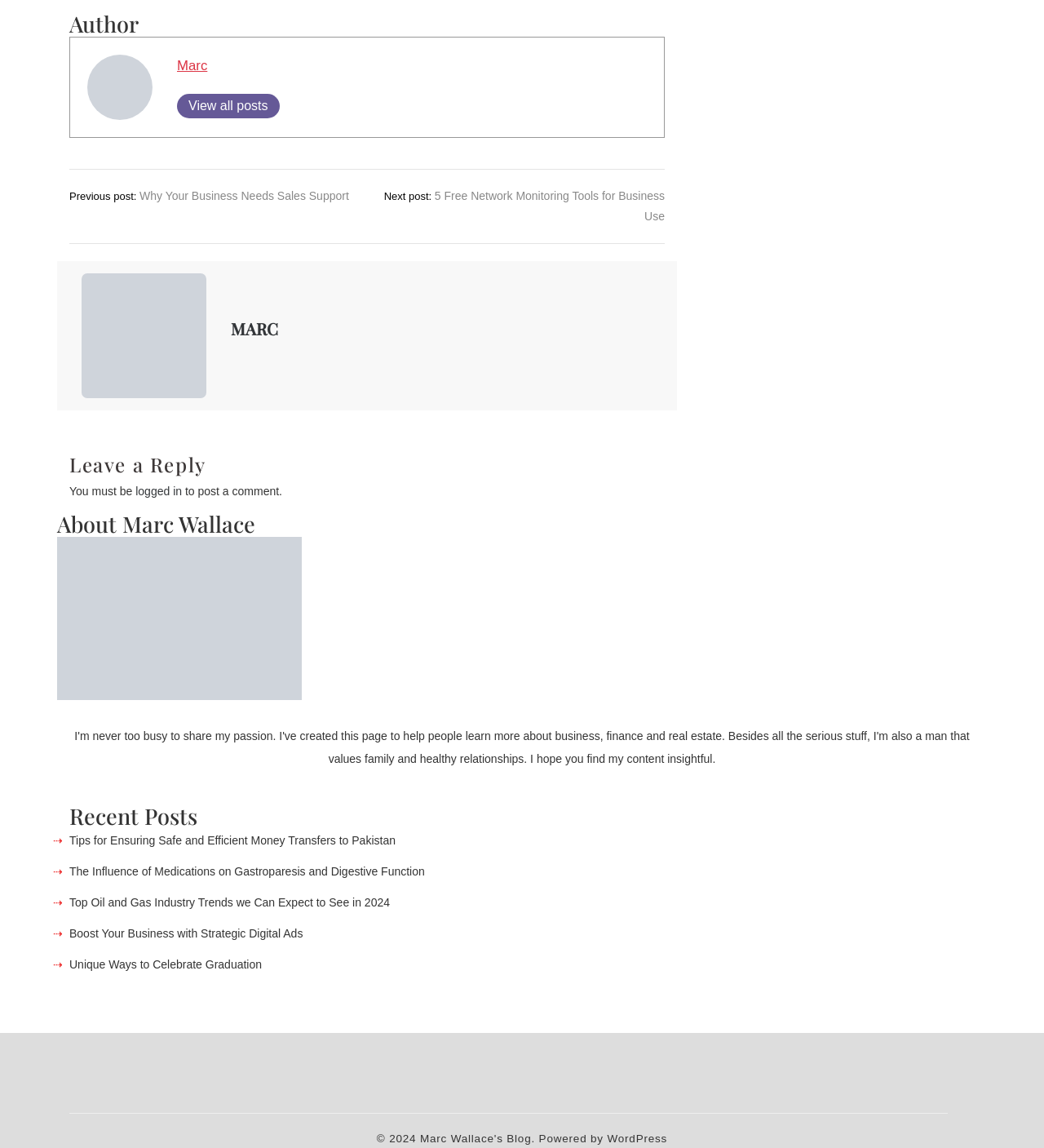Point out the bounding box coordinates of the section to click in order to follow this instruction: "Visit Marc Wallace's Blog".

[0.402, 0.987, 0.513, 0.997]